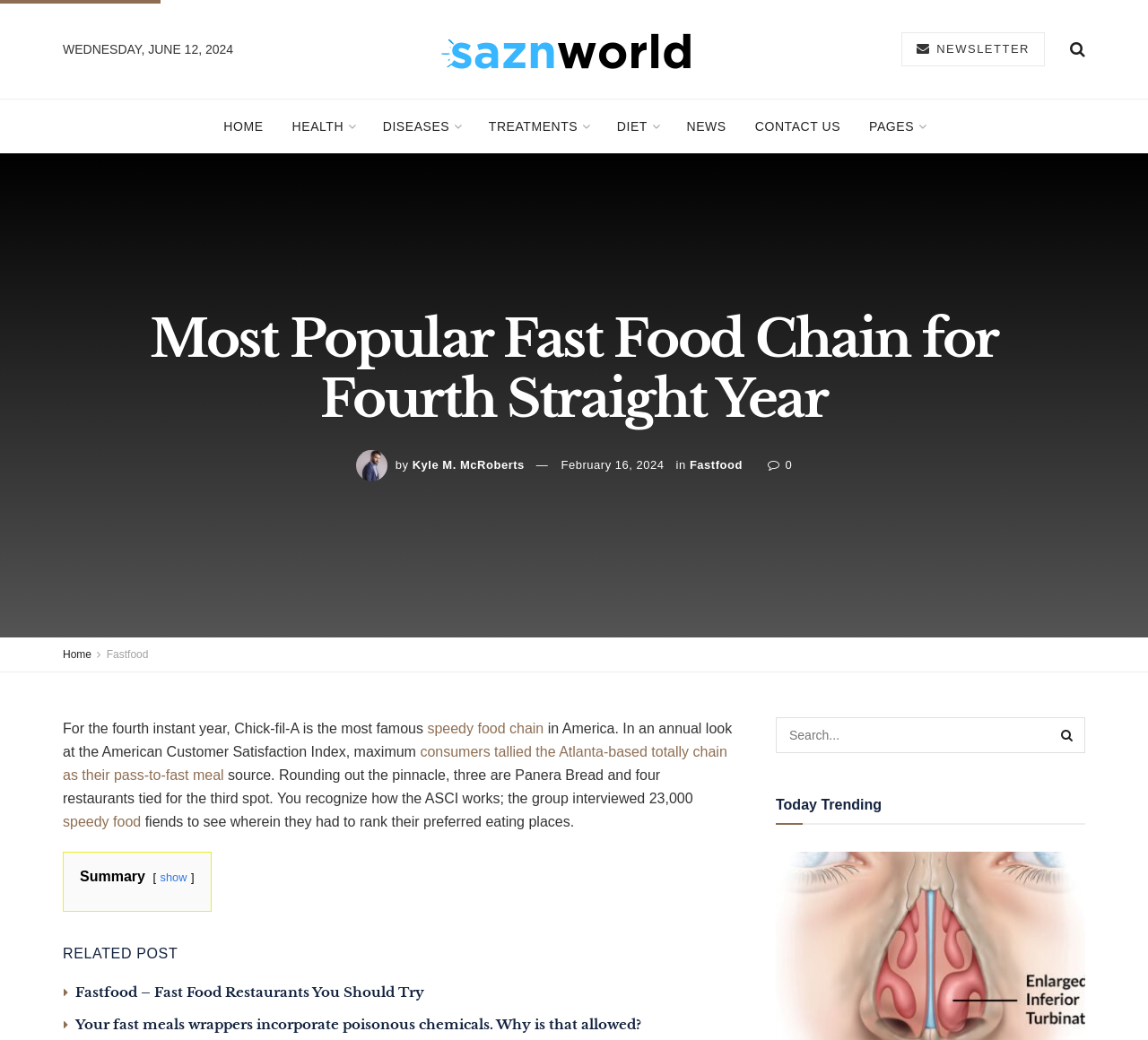What is the function of the button with the icon ''?
Based on the image, give a one-word or short phrase answer.

Search